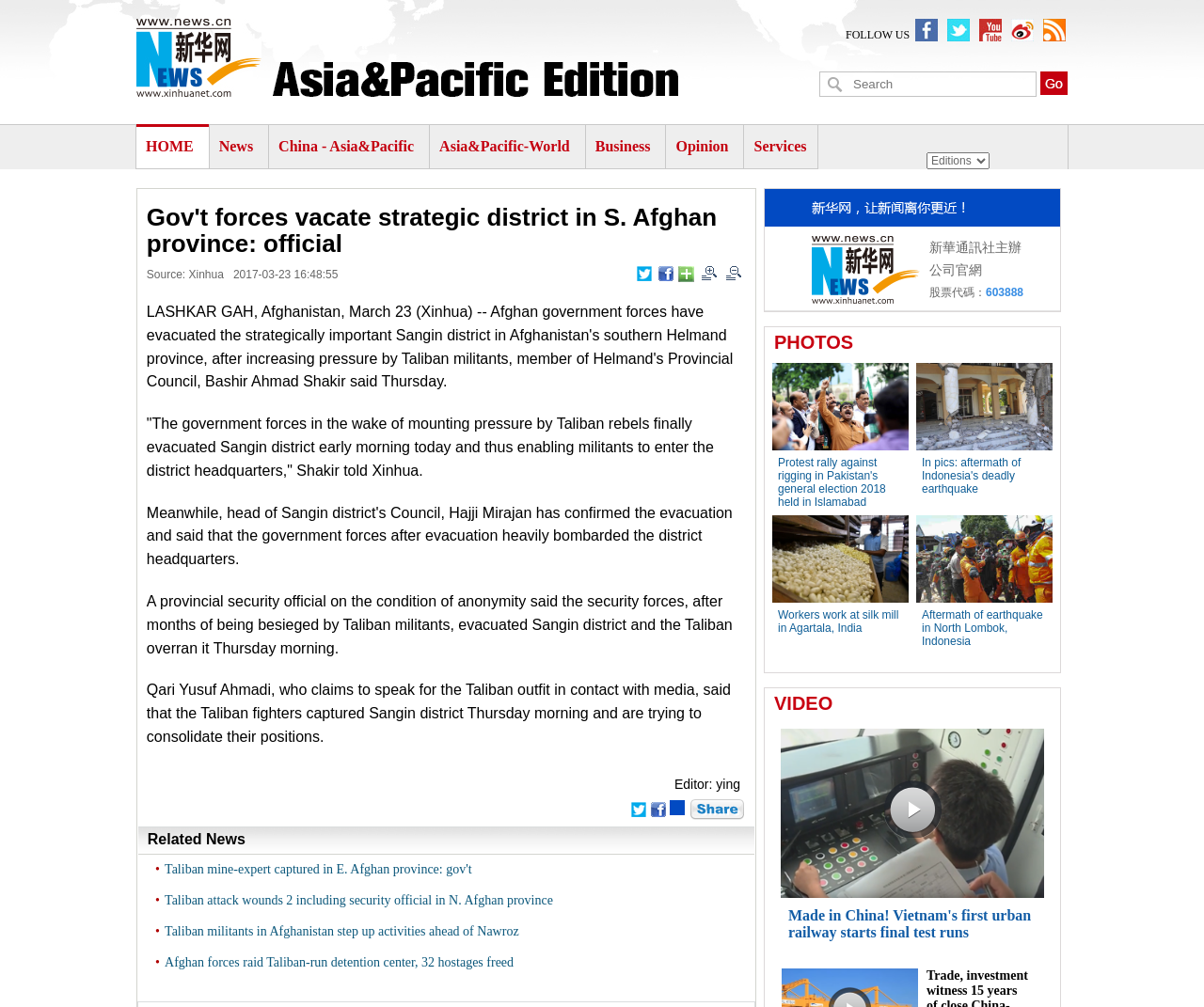Identify the bounding box coordinates for the region of the element that should be clicked to carry out the instruction: "Search for something". The bounding box coordinates should be four float numbers between 0 and 1, i.e., [left, top, right, bottom].

[0.704, 0.072, 0.86, 0.095]